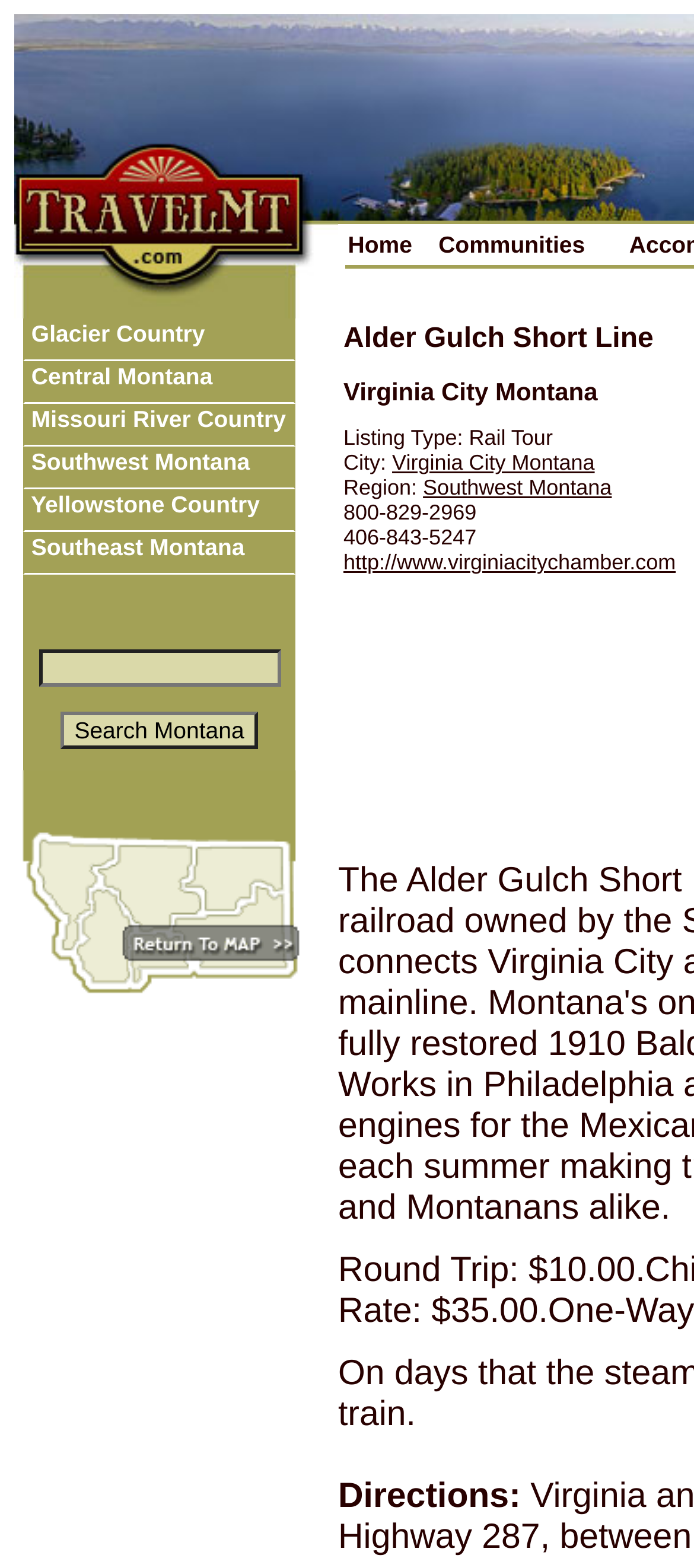Extract the top-level heading from the webpage and provide its text.

Alder Gulch Short Line